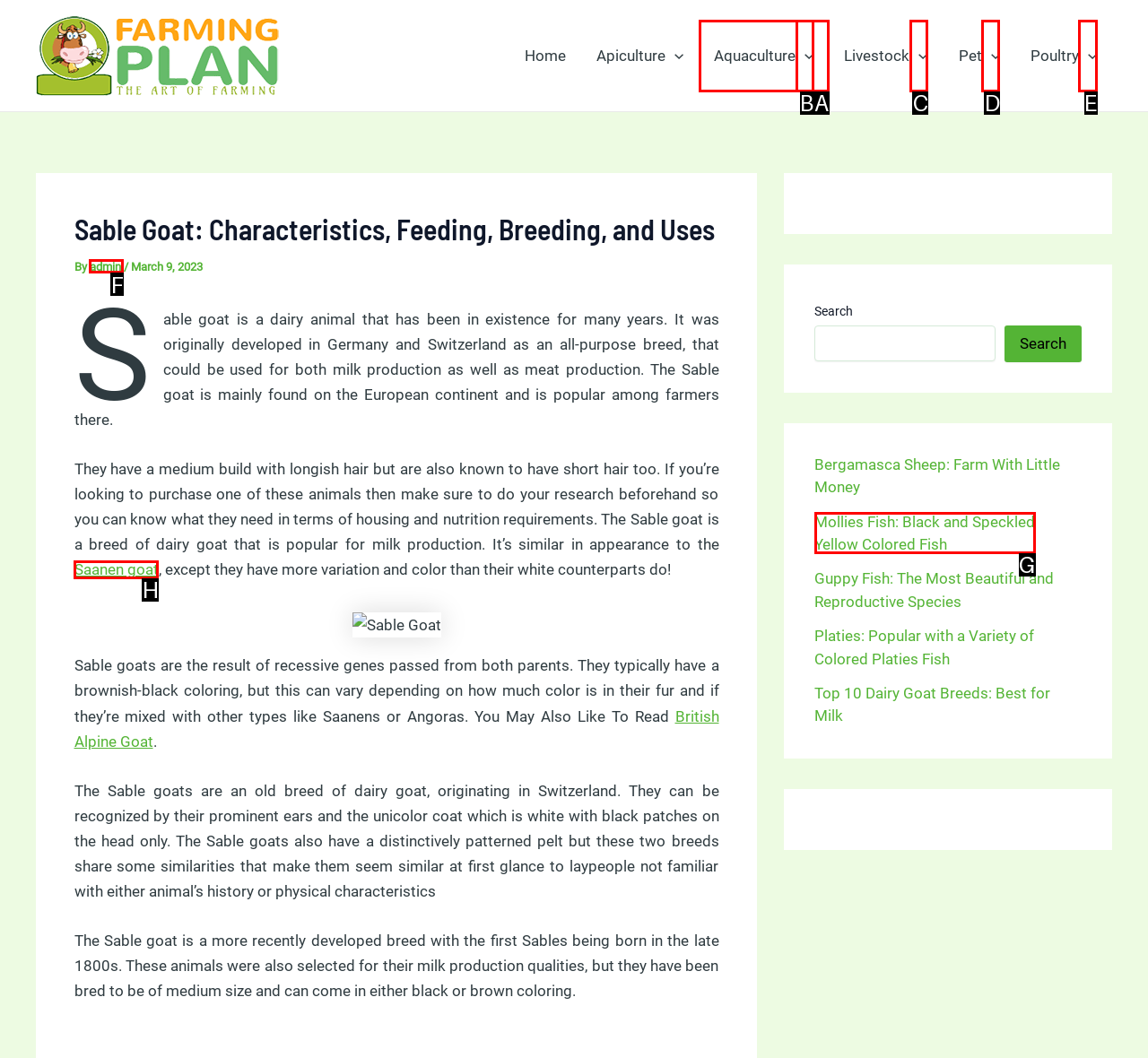Select the option that matches the description: Saanen goat. Answer with the letter of the correct option directly.

H